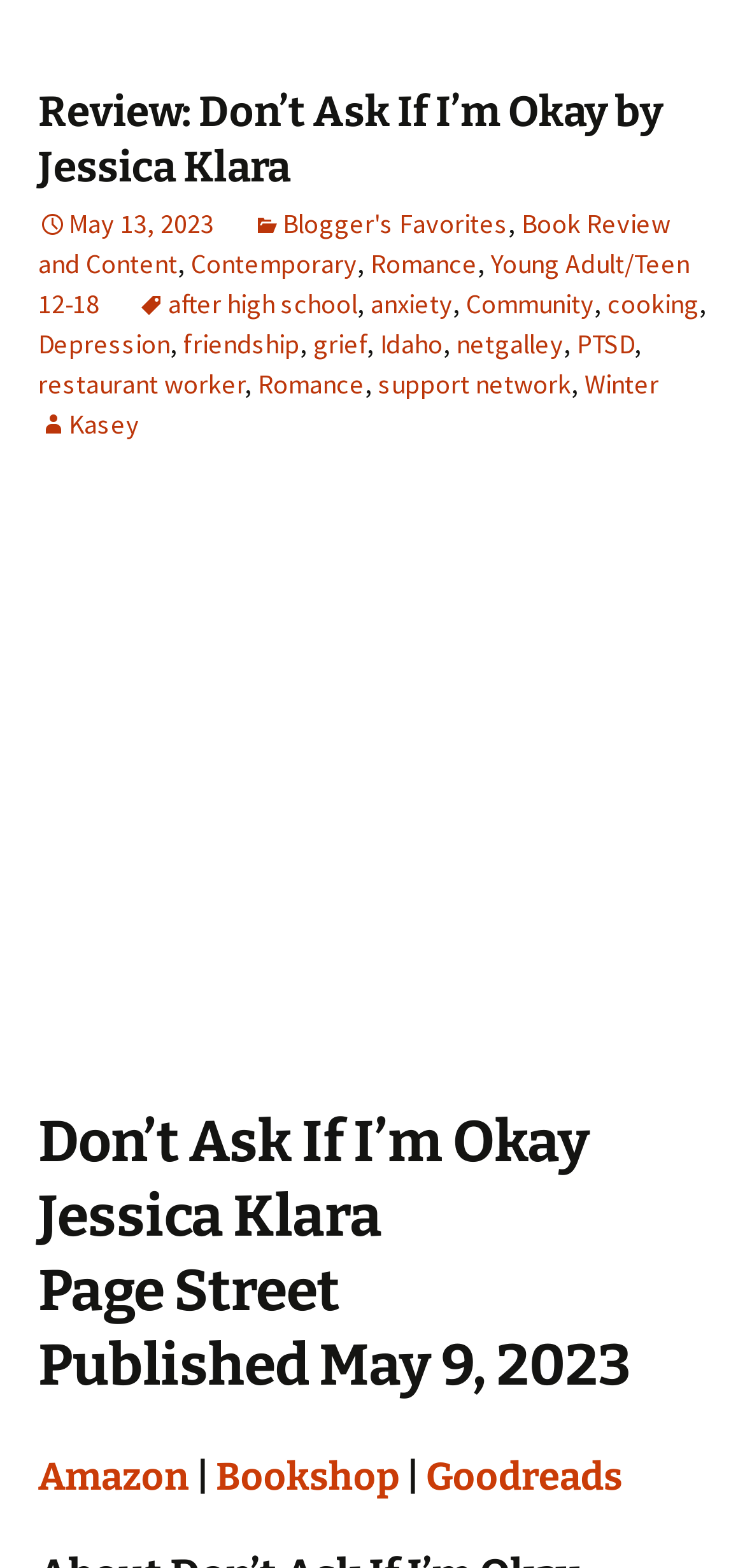Please provide a brief answer to the following inquiry using a single word or phrase:
What is the title of the book being reviewed?

Don’t Ask If I’m Okay